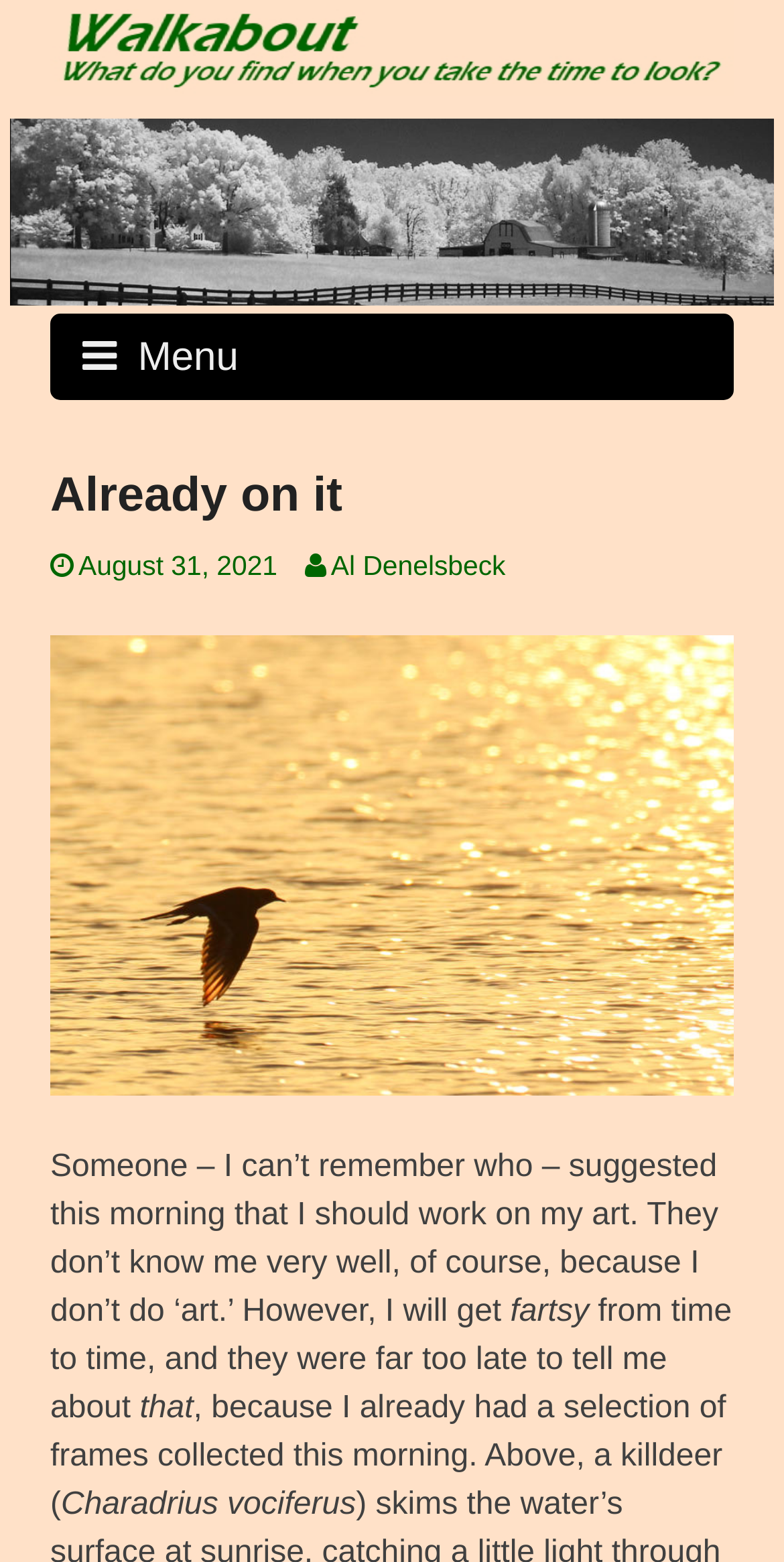Using the provided element description "August 31, 2021", determine the bounding box coordinates of the UI element.

[0.064, 0.352, 0.354, 0.372]